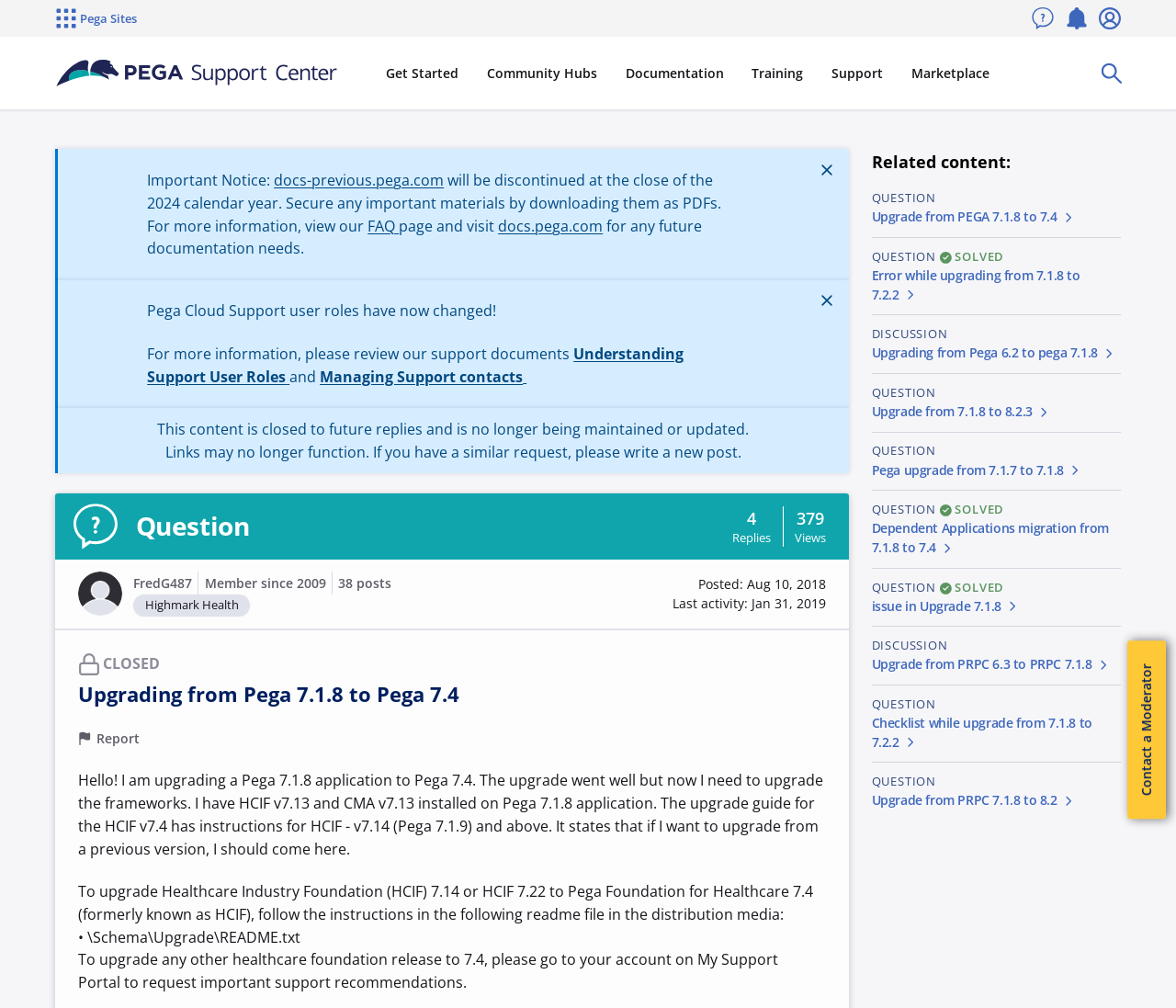Pinpoint the bounding box coordinates of the element to be clicked to execute the instruction: "Read the 'Important Notice' message".

[0.125, 0.169, 0.233, 0.189]